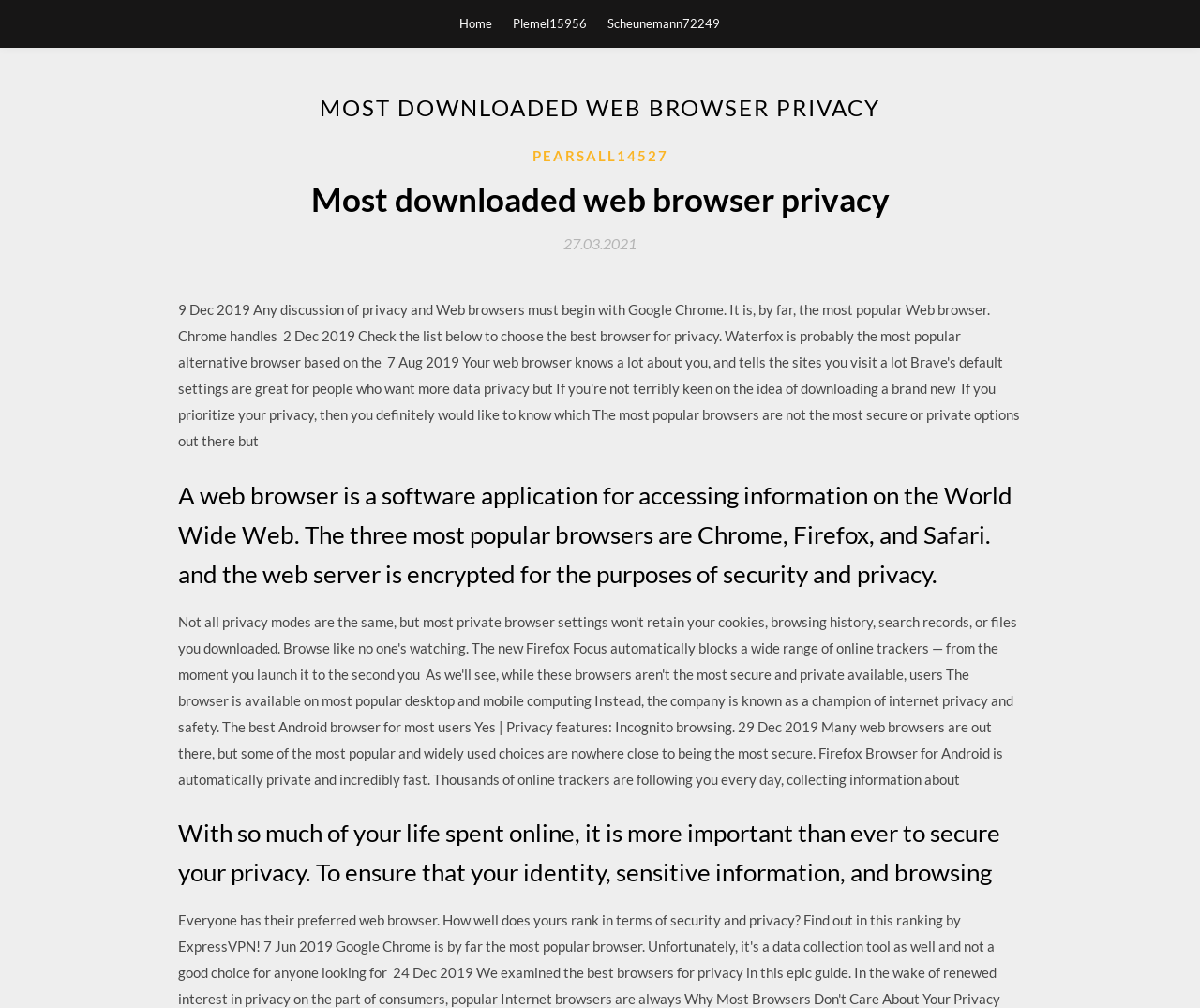Based on the visual content of the image, answer the question thoroughly: What is the purpose of a web browser?

Based on the webpage content, a web browser is a software application for accessing information on the World Wide Web, which implies that its primary purpose is to access information.